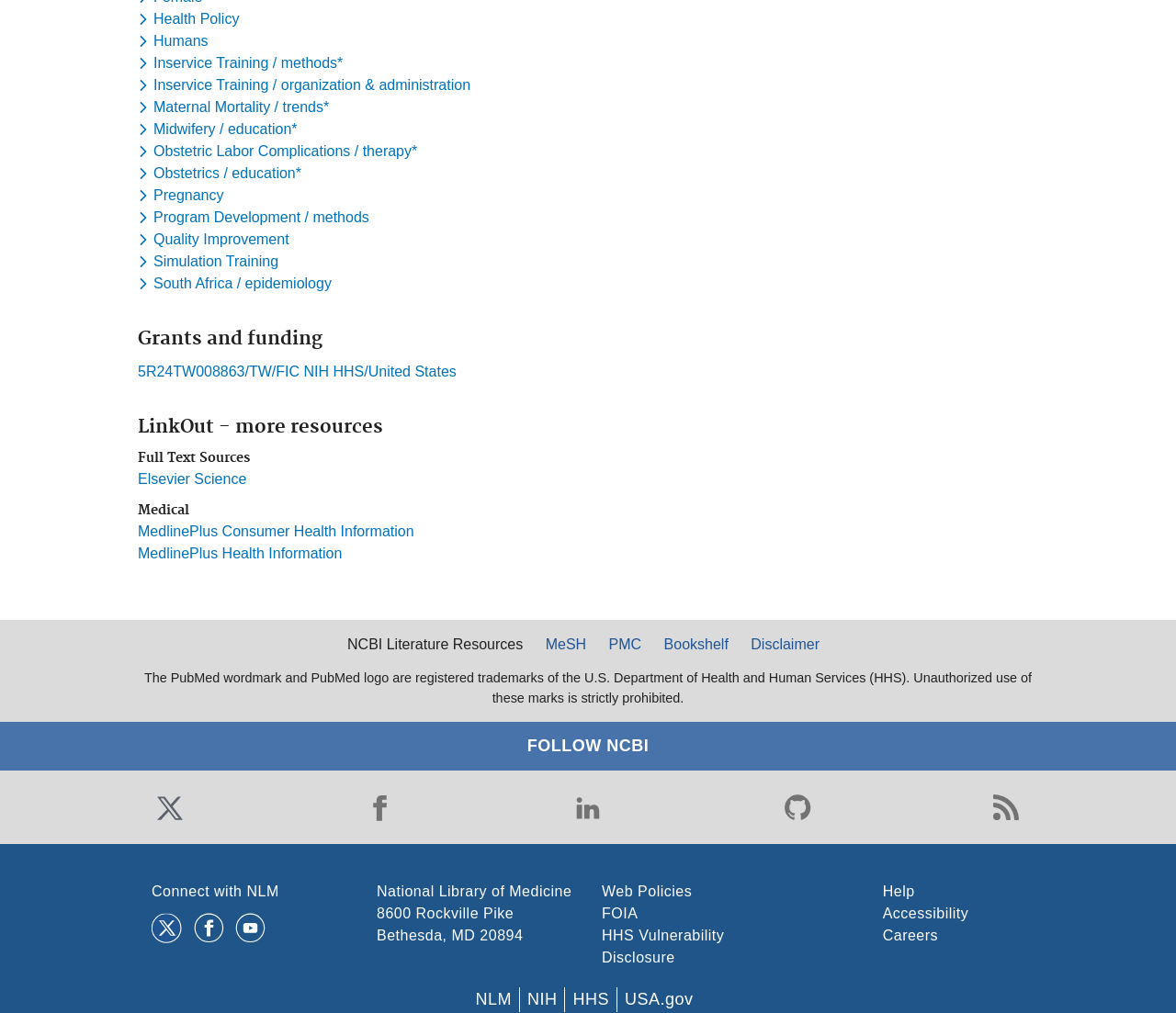How many social media links are there?
Based on the screenshot, respond with a single word or phrase.

5